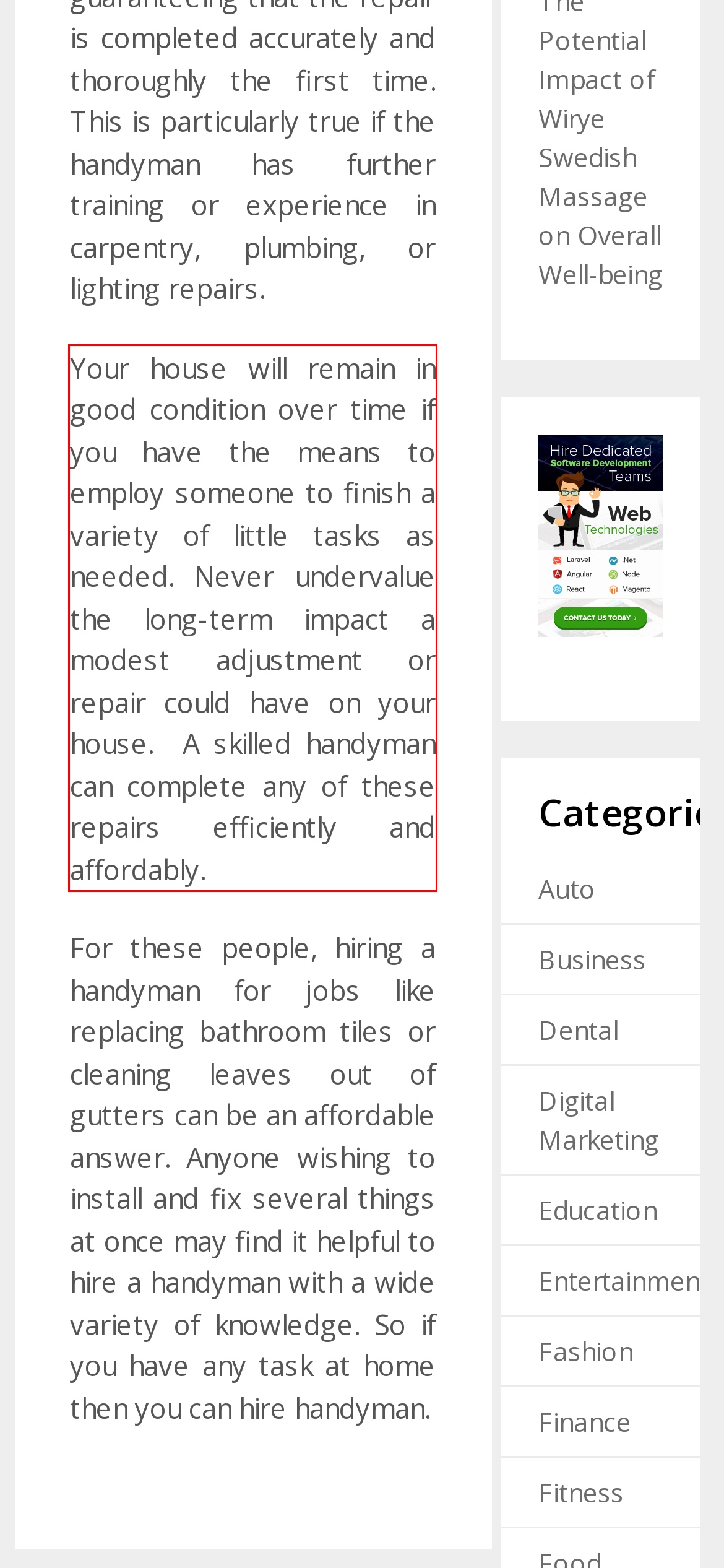Examine the webpage screenshot and use OCR to obtain the text inside the red bounding box.

Your house will remain in good condition over time if you have the means to employ someone to finish a variety of little tasks as needed. Never undervalue the long-term impact a modest adjustment or repair could have on your house. A skilled handyman can complete any of these repairs efficiently and affordably.